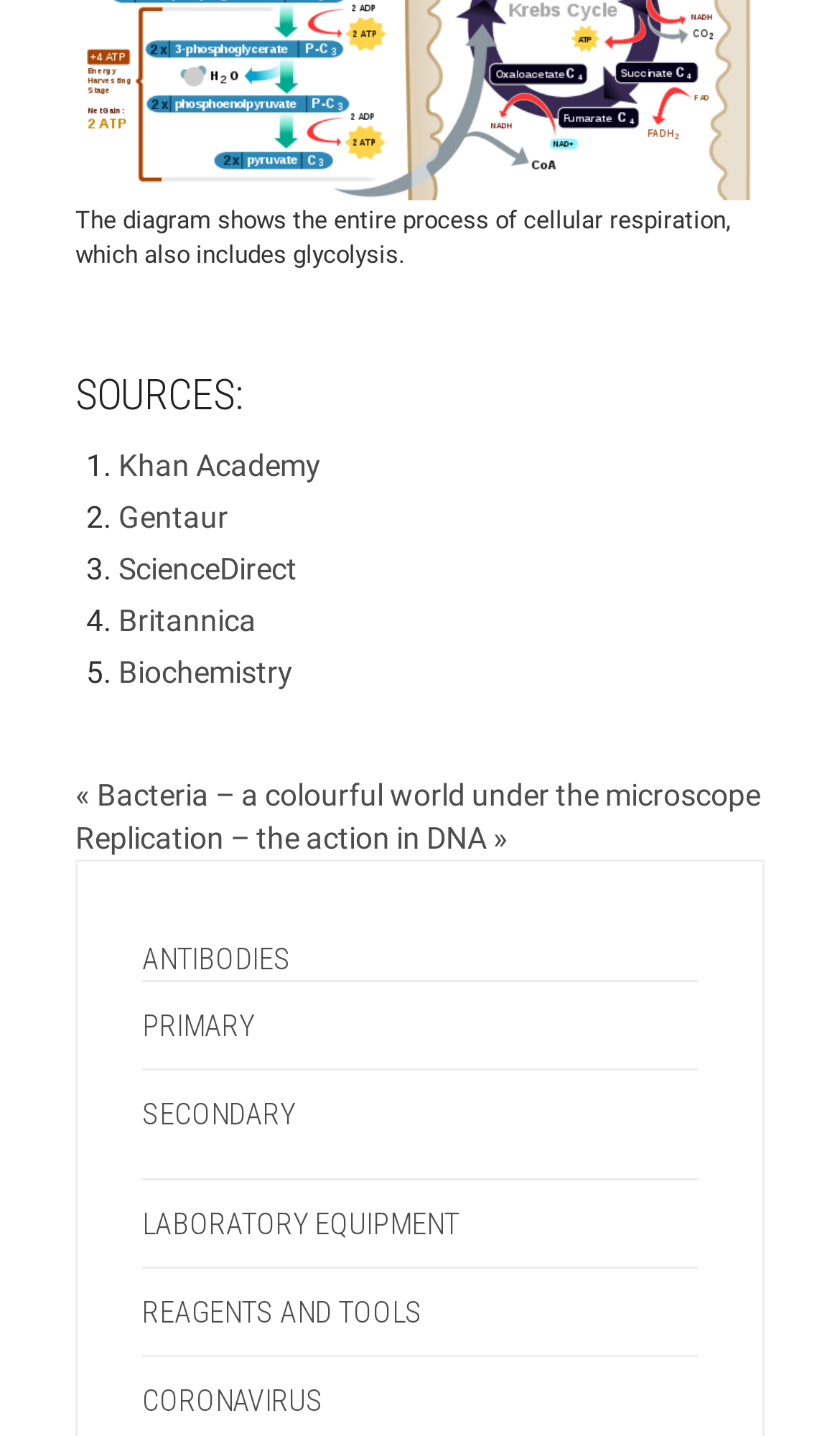Determine the coordinates of the bounding box for the clickable area needed to execute this instruction: "Go to the webpage about LABORATORY EQUIPMENT".

[0.169, 0.84, 0.546, 0.864]